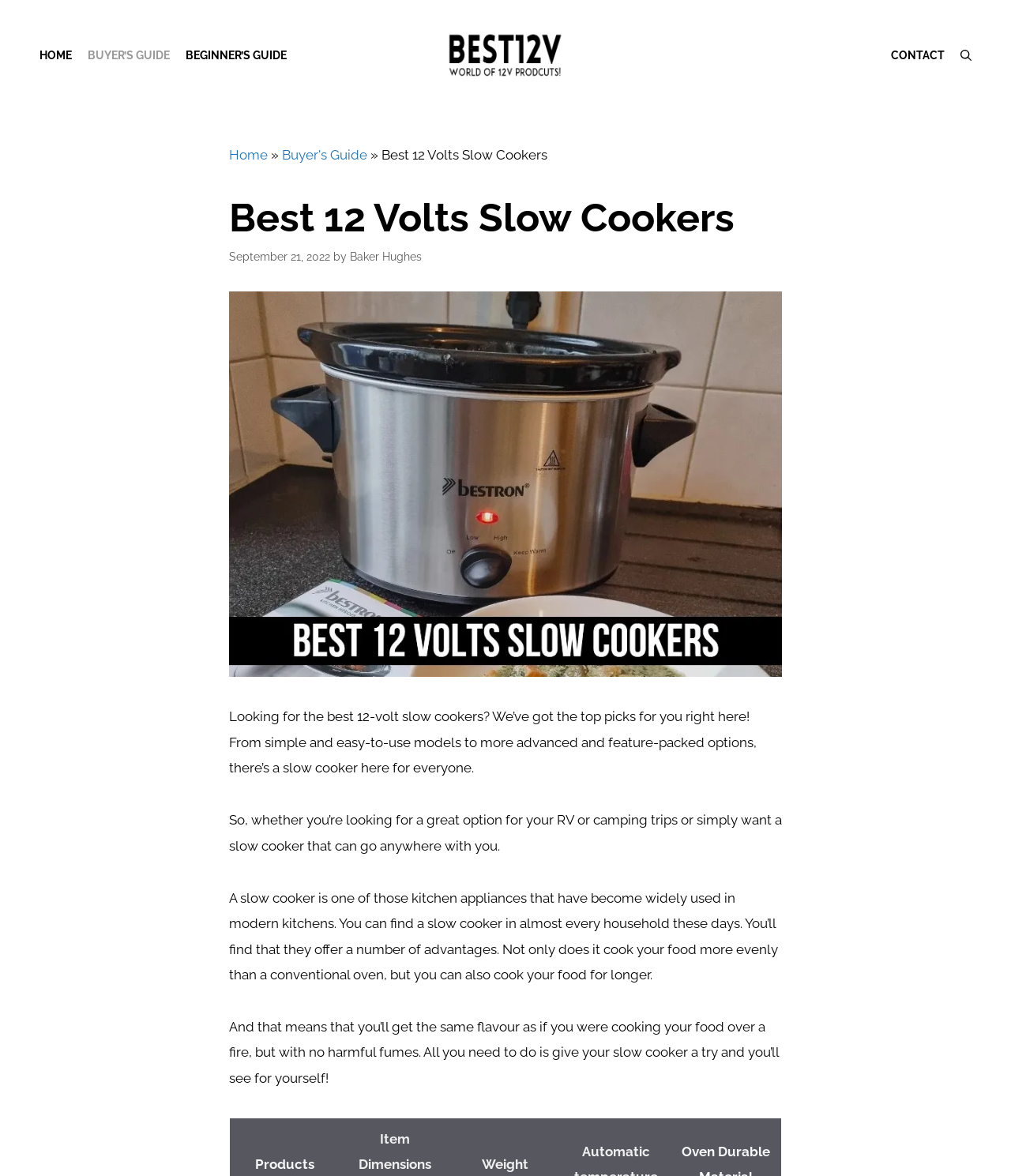Generate a comprehensive caption for the webpage you are viewing.

The webpage is about the top 5 best 12-volt slow cookers, with a focus on helping readers find the right one for their needs. At the top of the page, there is a banner with the site's name and a link to the site's homepage. Below the banner, there is a navigation menu with links to different sections of the site, including the homepage, buyer's guide, beginner's guide, and contact page.

The main content of the page is divided into sections, with a heading that reads "Best 12 Volts Slow Cookers" at the top. Below the heading, there is a brief introduction to the topic, followed by a list of the top picks for 12-volt slow cookers. The introduction explains the benefits of using a slow cooker, including its ability to cook food evenly and for a longer period of time.

The page also features an image related to slow cookers, which is placed below the introduction. The image takes up a significant portion of the page, spanning from the top-left to the bottom-right.

There are four paragraphs of text on the page, which provide more information about slow cookers and their advantages. The text is arranged in a single column, with each paragraph building on the previous one to provide a comprehensive overview of the topic.

At the top-right corner of the page, there is a link to open a search bar, allowing users to search for specific content on the site. Overall, the page is well-organized and easy to navigate, with clear headings and concise text that provides valuable information to readers.